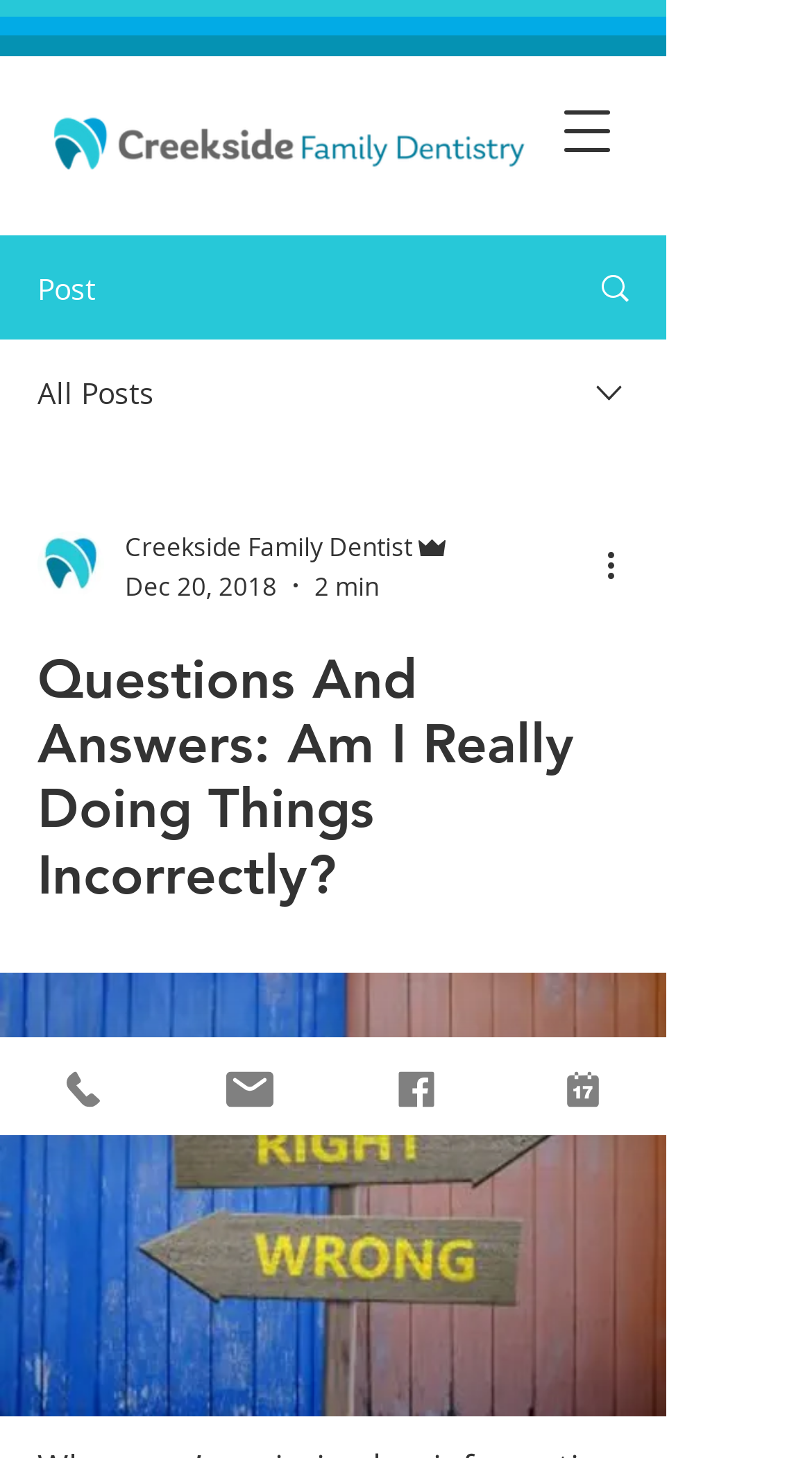Specify the bounding box coordinates of the area to click in order to execute this command: 'Open navigation menu'. The coordinates should consist of four float numbers ranging from 0 to 1, and should be formatted as [left, top, right, bottom].

[0.659, 0.054, 0.787, 0.126]